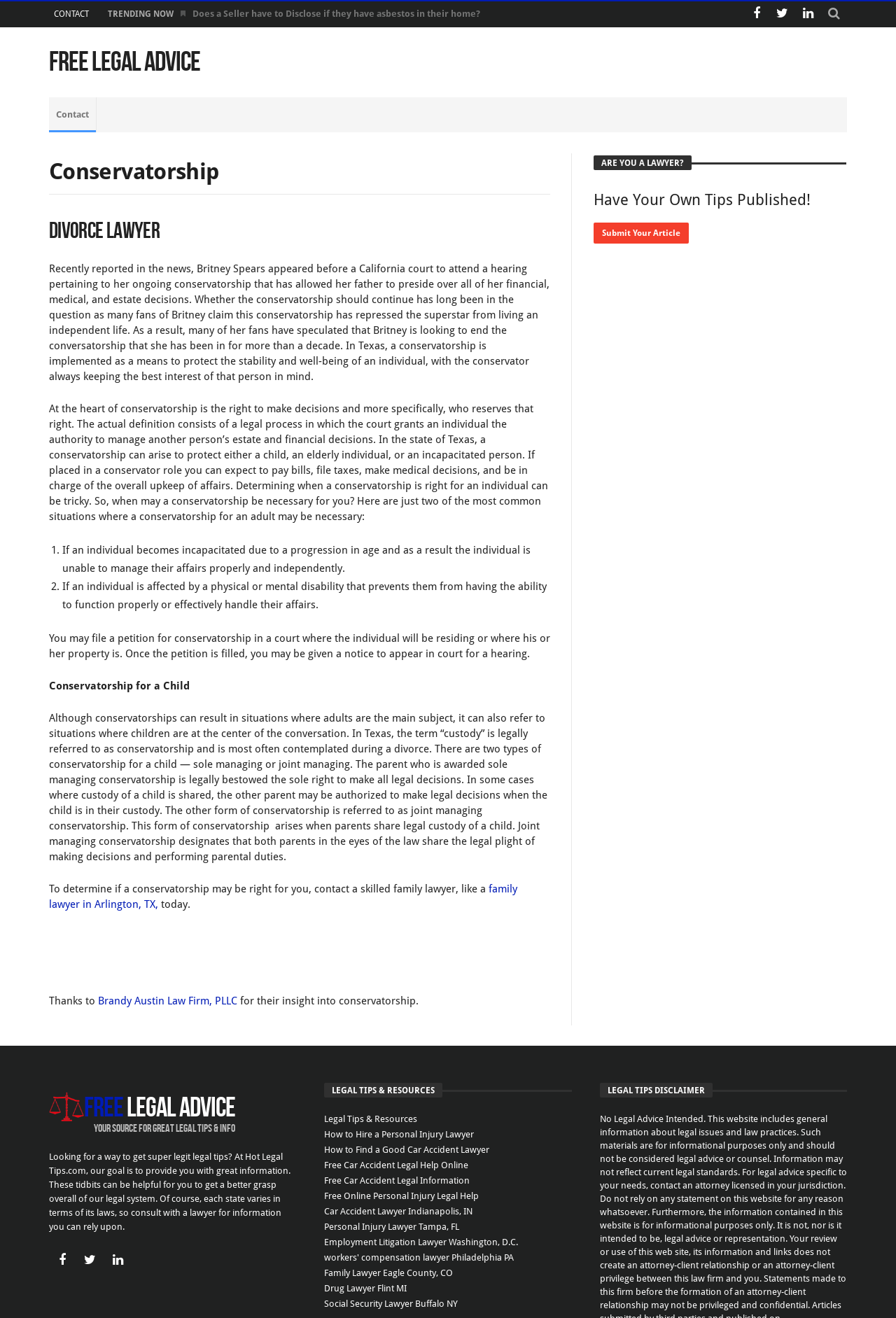Refer to the image and offer a detailed explanation in response to the question: What is the name of the law firm mentioned on the webpage?

The webpage mentions Brandy Austin Law Firm, PLLC as the law firm that provided insight into conservatorship.